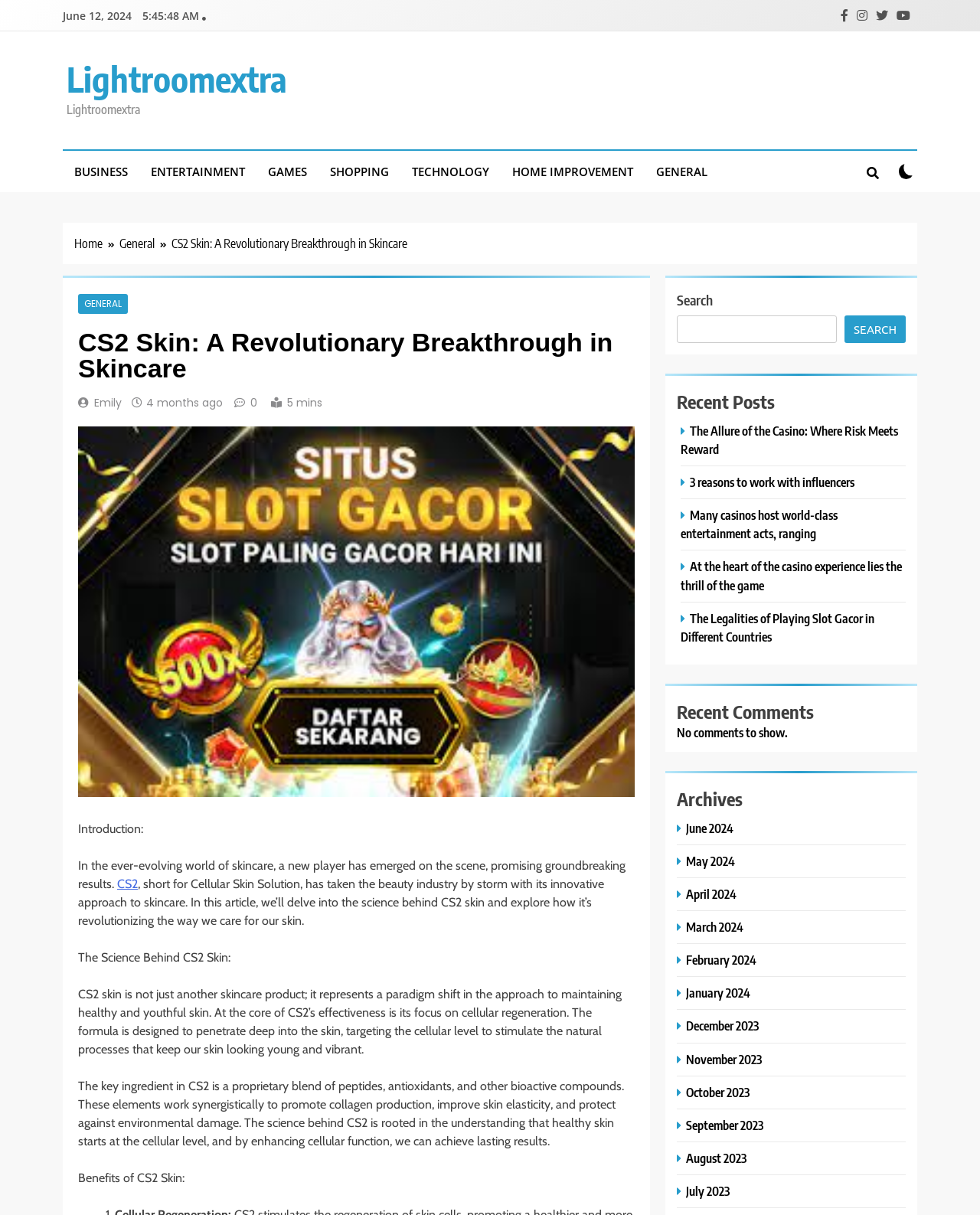Determine the bounding box for the described HTML element: "July 2023". Ensure the coordinates are four float numbers between 0 and 1 in the format [left, top, right, bottom].

[0.691, 0.973, 0.749, 0.987]